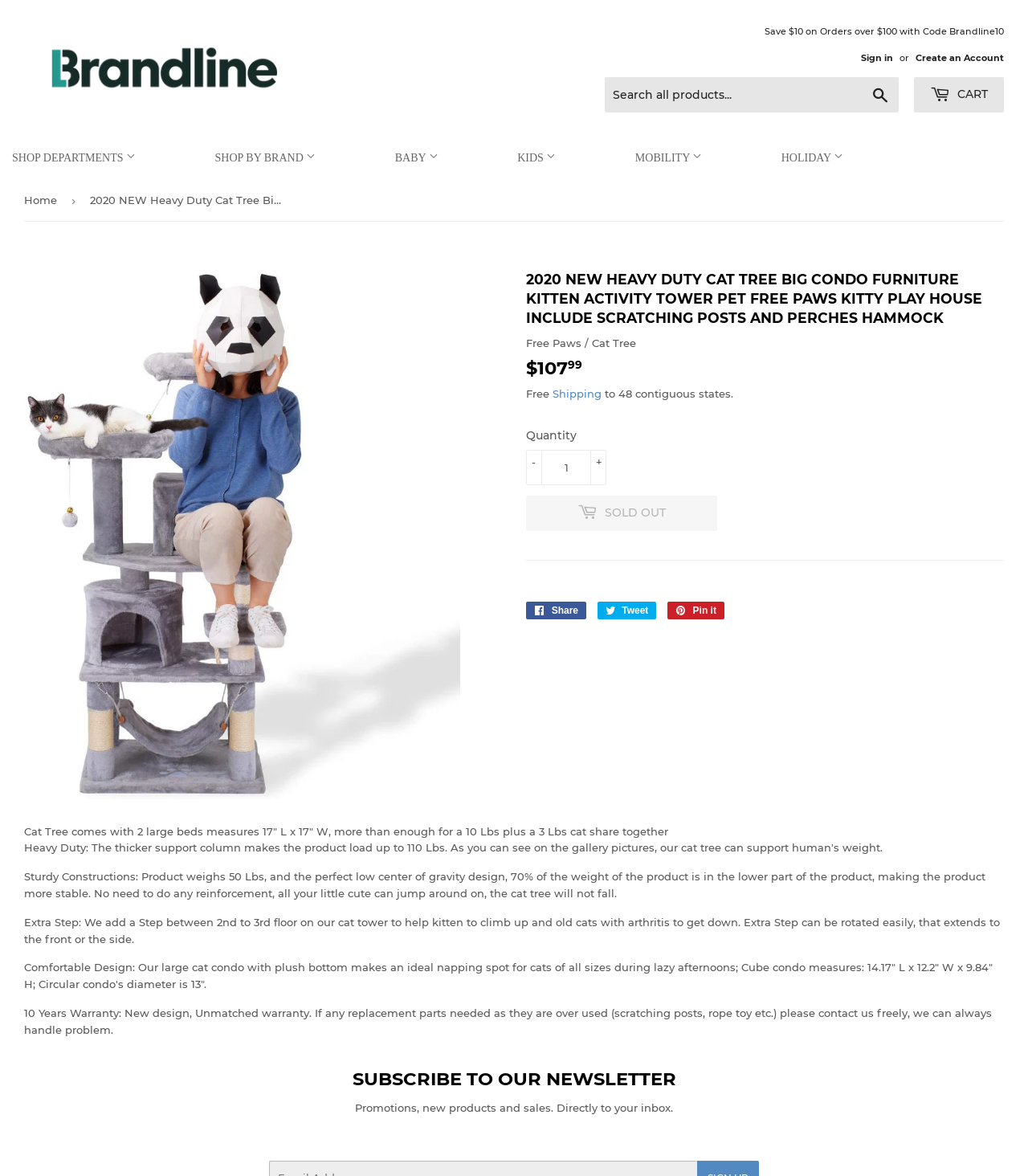Please find the bounding box coordinates of the element that you should click to achieve the following instruction: "View CART". The coordinates should be presented as four float numbers between 0 and 1: [left, top, right, bottom].

[0.889, 0.066, 0.977, 0.096]